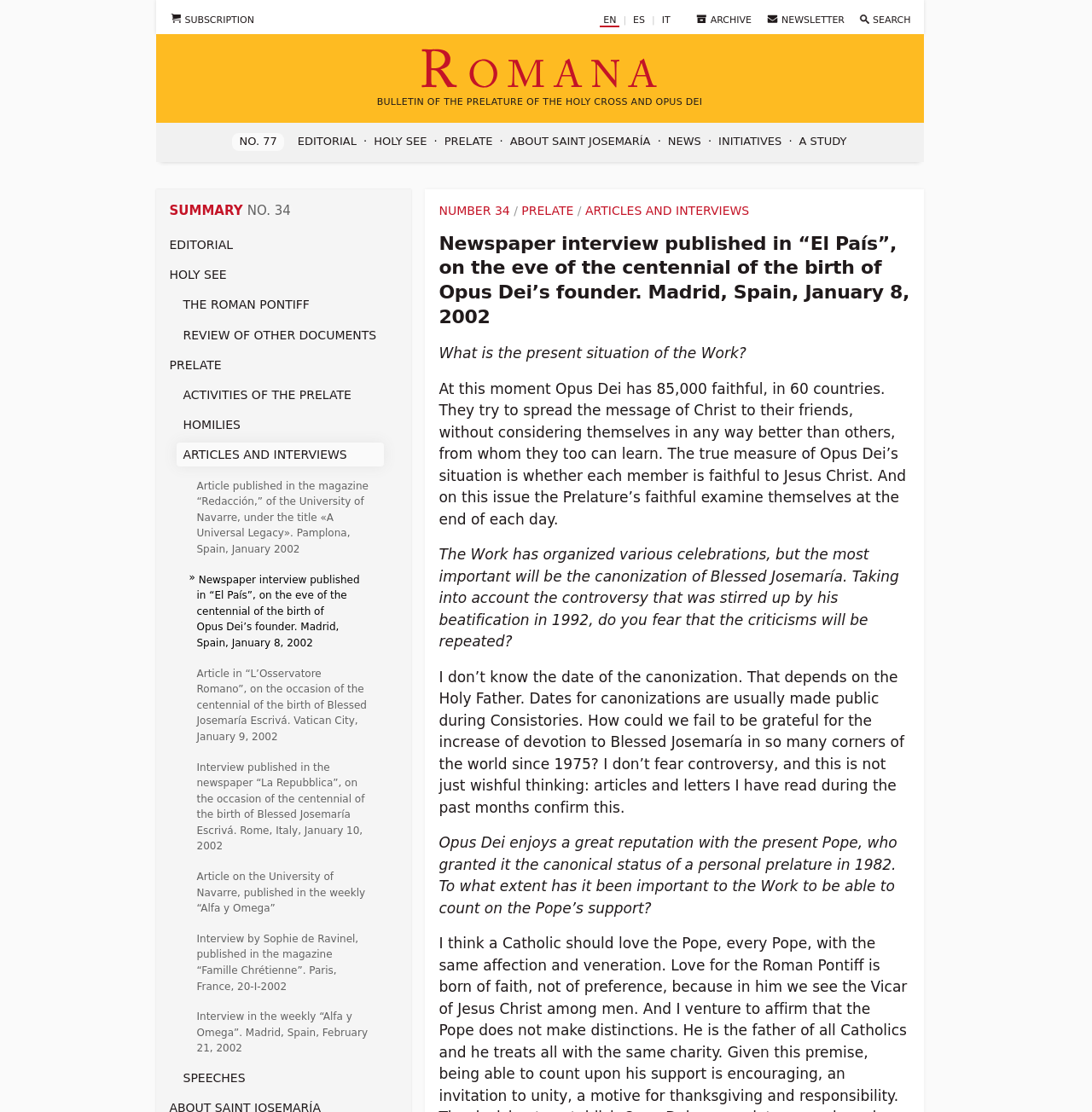How many faithful does Opus Dei have?
Using the image, provide a detailed and thorough answer to the question.

The answer can be found in the article section, where it says 'At this moment Opus Dei has 85,000 faithful, in 60 countries.'.